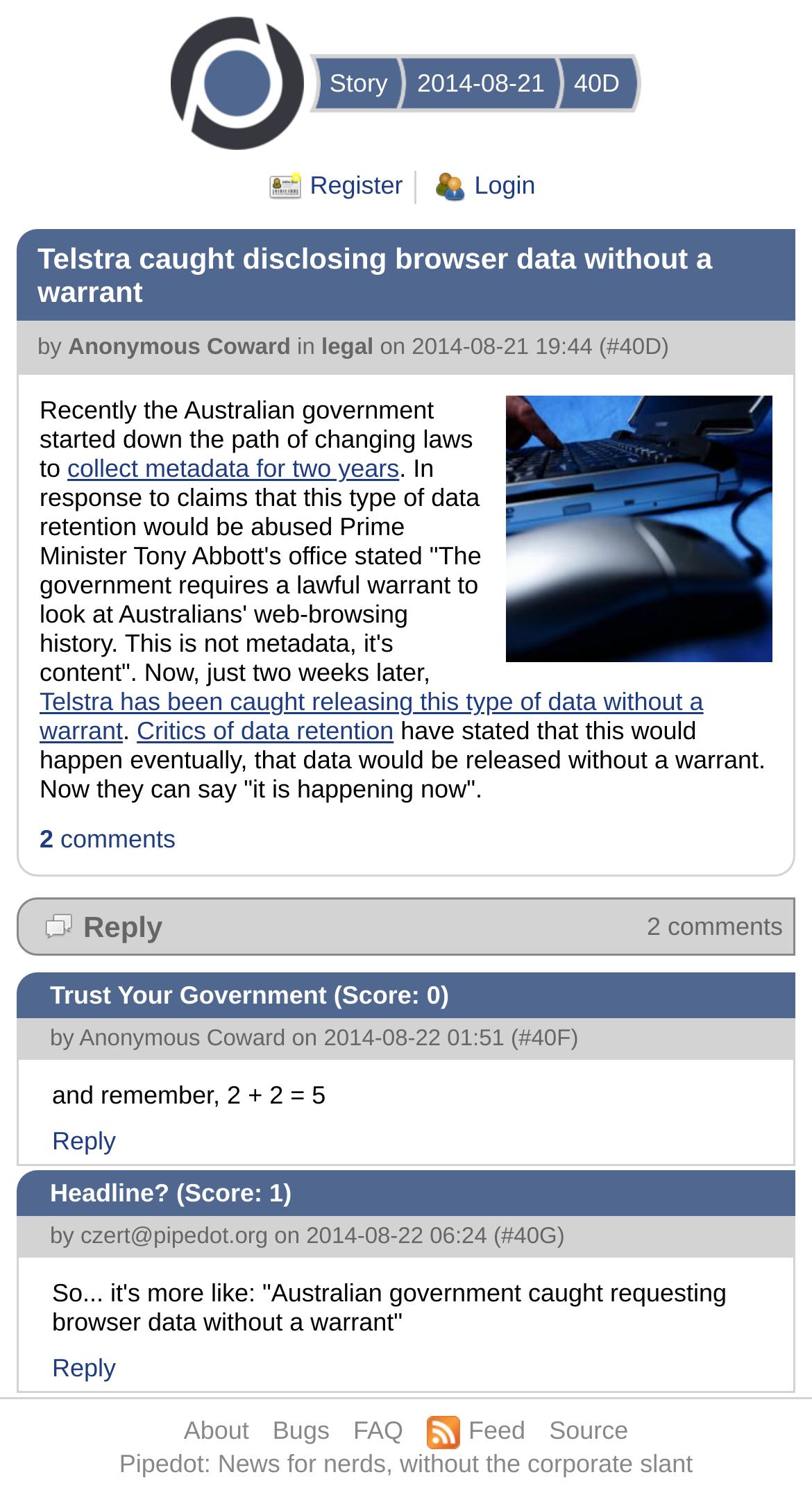Give a detailed account of the webpage's layout and content.

This webpage appears to be a news article or forum discussion page. At the top, there is a navigation bar with several links, including "Register" and "Login", positioned near the center of the page. Below this, there is a main content area that takes up most of the page.

The main content area is divided into several sections. The first section has a heading that reads "Telstra caught disclosing browser data without a warrant" and is accompanied by an image. Below this, there is a block of text that discusses the Australian government's plans to collect metadata and how Telstra has been caught releasing this type of data without a warrant.

Following this, there are several comments or replies from users, each with their own heading and text. These comments are arranged in a vertical list, with the most recent comments at the top. Each comment has a "Reply" link below it, allowing users to respond to the comment.

At the bottom of the page, there is a footer section with several links, including "About", "Bugs", "FAQ", "Feed", and "Source". There is also a tagline that reads "Pipedot: News for nerds, without the corporate slant".